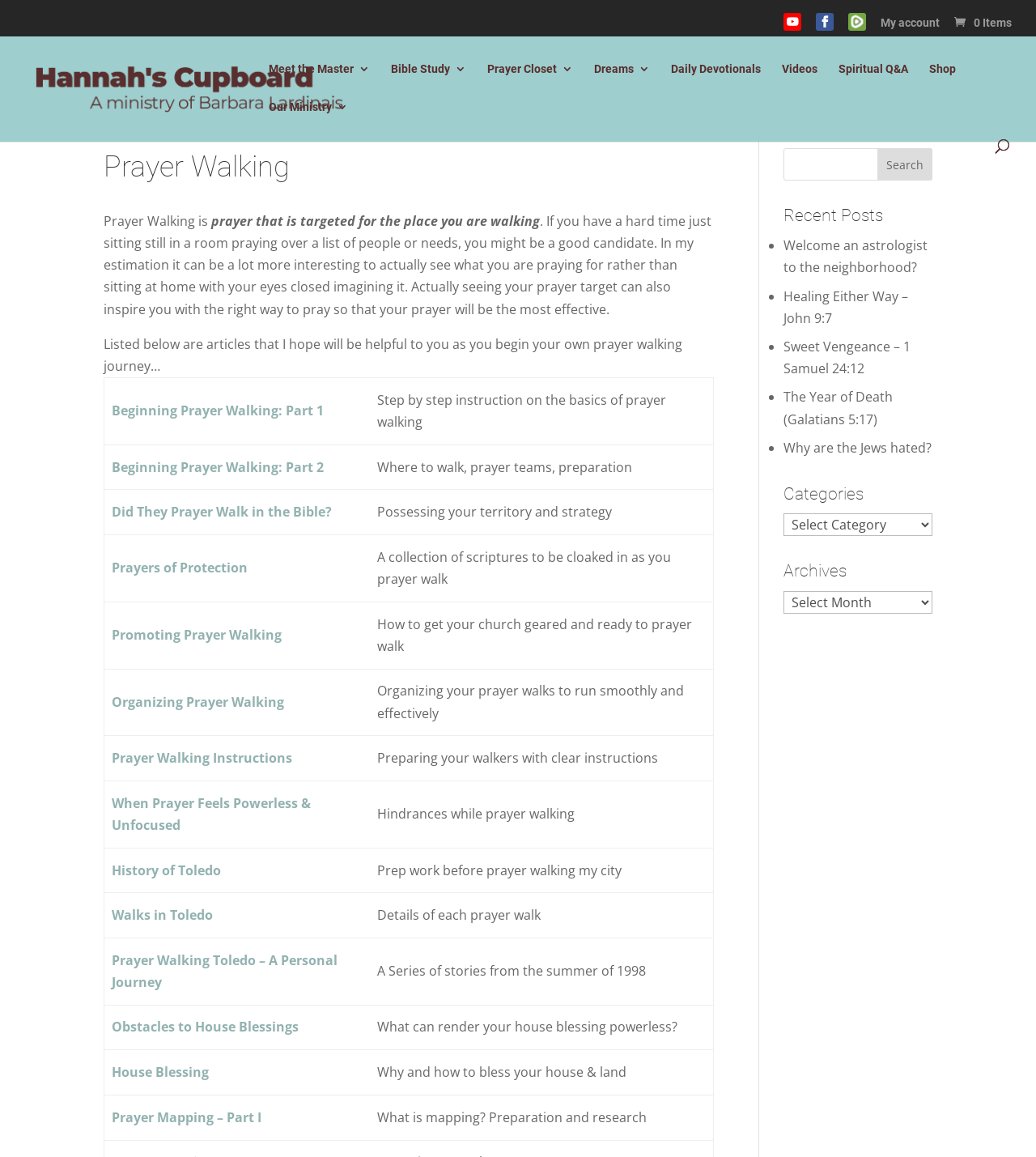What is the main topic of this webpage?
Please provide a single word or phrase as your answer based on the screenshot.

Prayer Walking